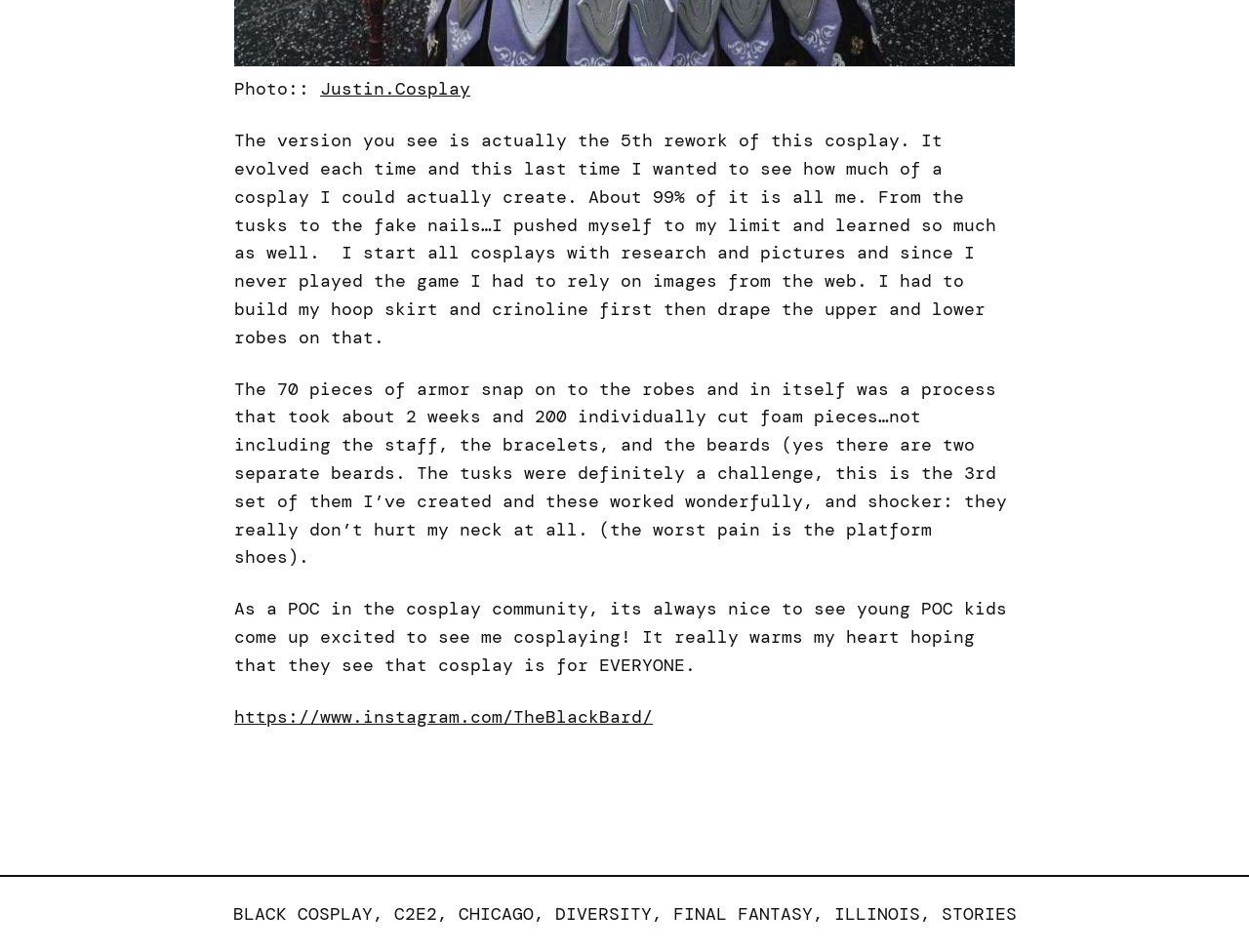What is the name of the cosplay character?
Offer a detailed and exhaustive answer to the question.

The webpage does not explicitly mention the name of the cosplay character, but it provides details about the cosplay process and the creator's experience.